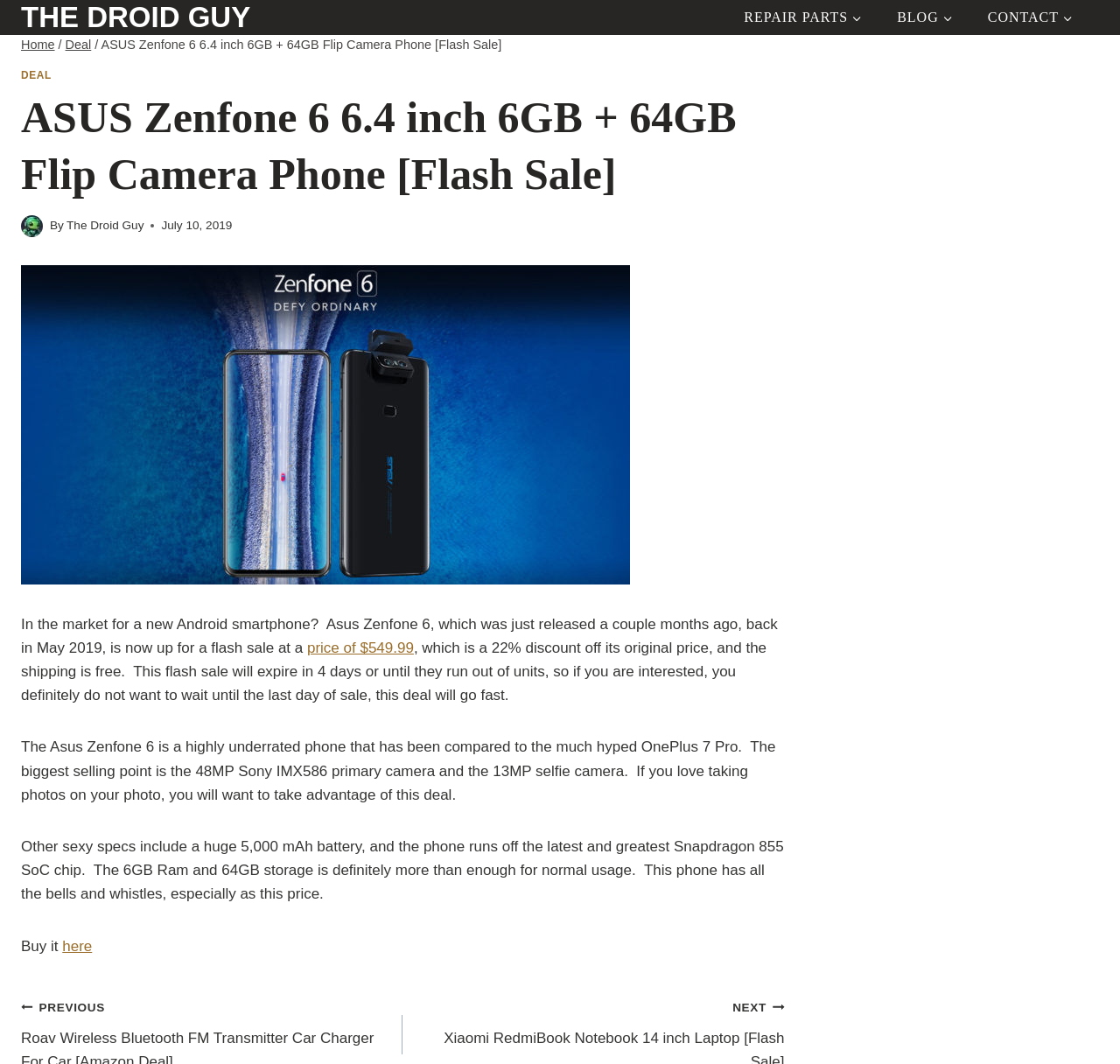Identify the bounding box of the UI component described as: "The Droid Guy".

[0.019, 0.0, 0.224, 0.033]